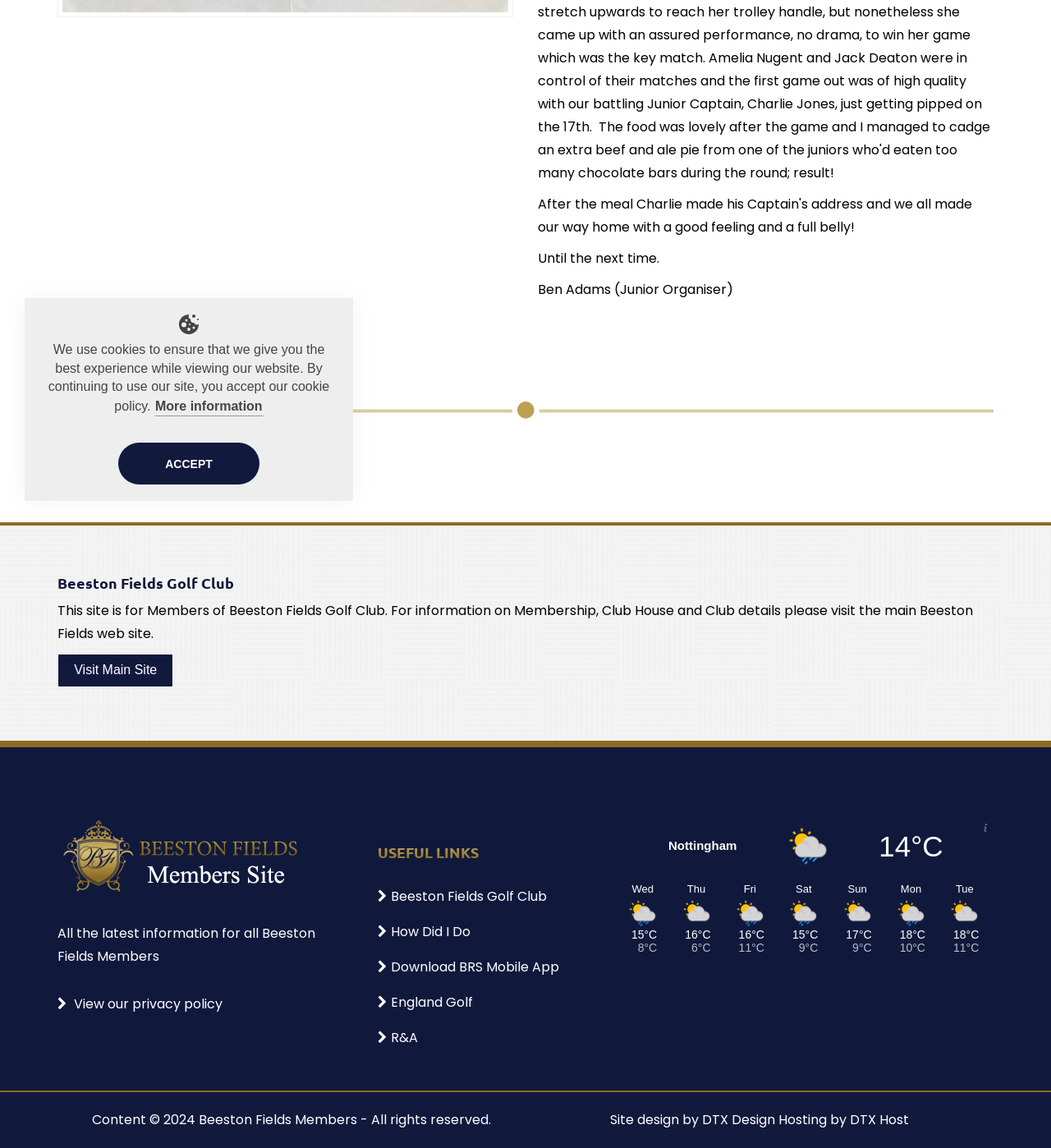Locate the bounding box coordinates of the UI element described by: "DTX Host". The bounding box coordinates should consist of four float numbers between 0 and 1, i.e., [left, top, right, bottom].

[0.809, 0.967, 0.865, 0.983]